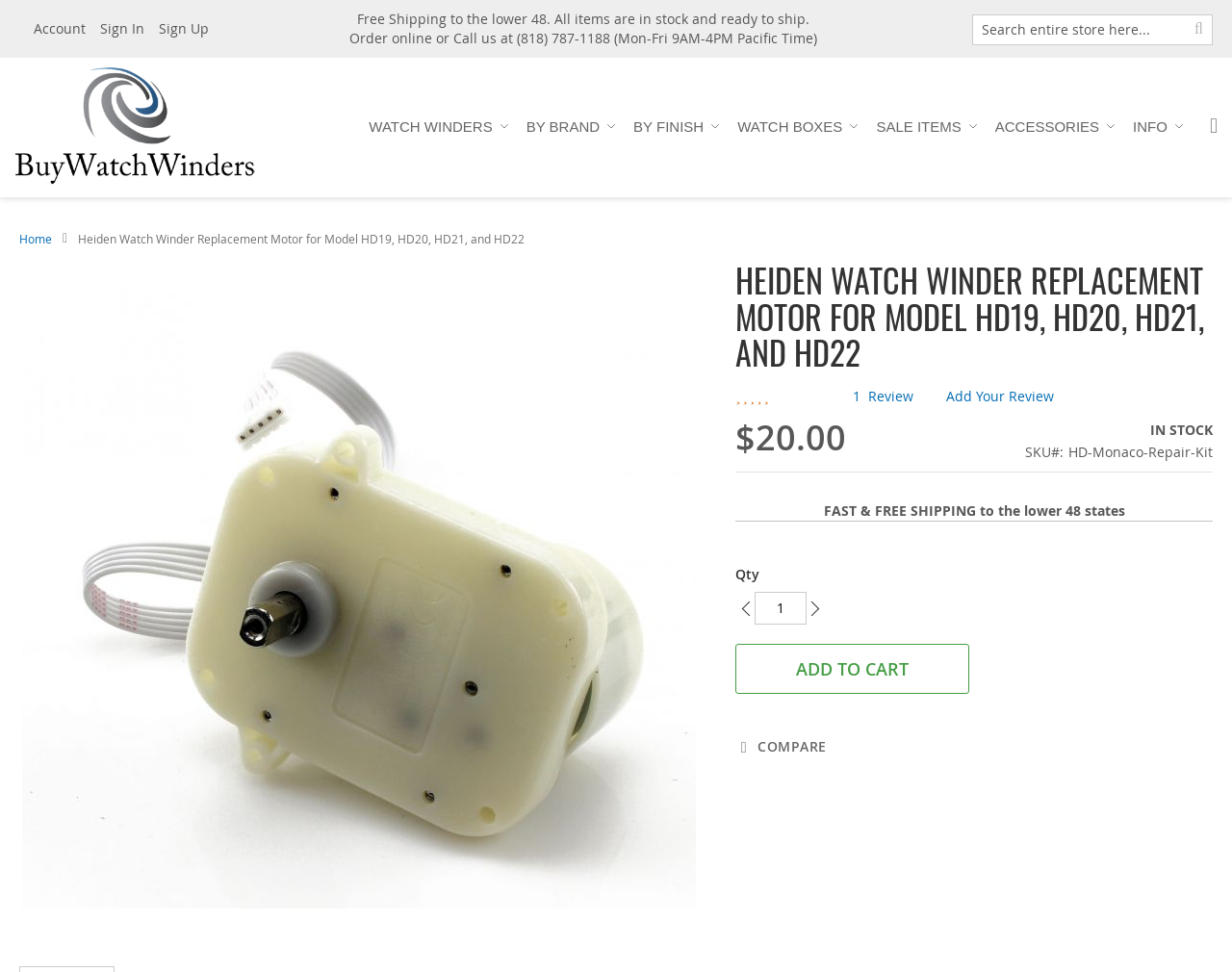What is the rating of the Heiden Watch Winder Replacement Motor?
Can you give a detailed and elaborate answer to the question?

I found the rating of the Heiden Watch Winder Replacement Motor by looking at the product information section, where it is listed as '100%', indicating that it has a perfect rating.